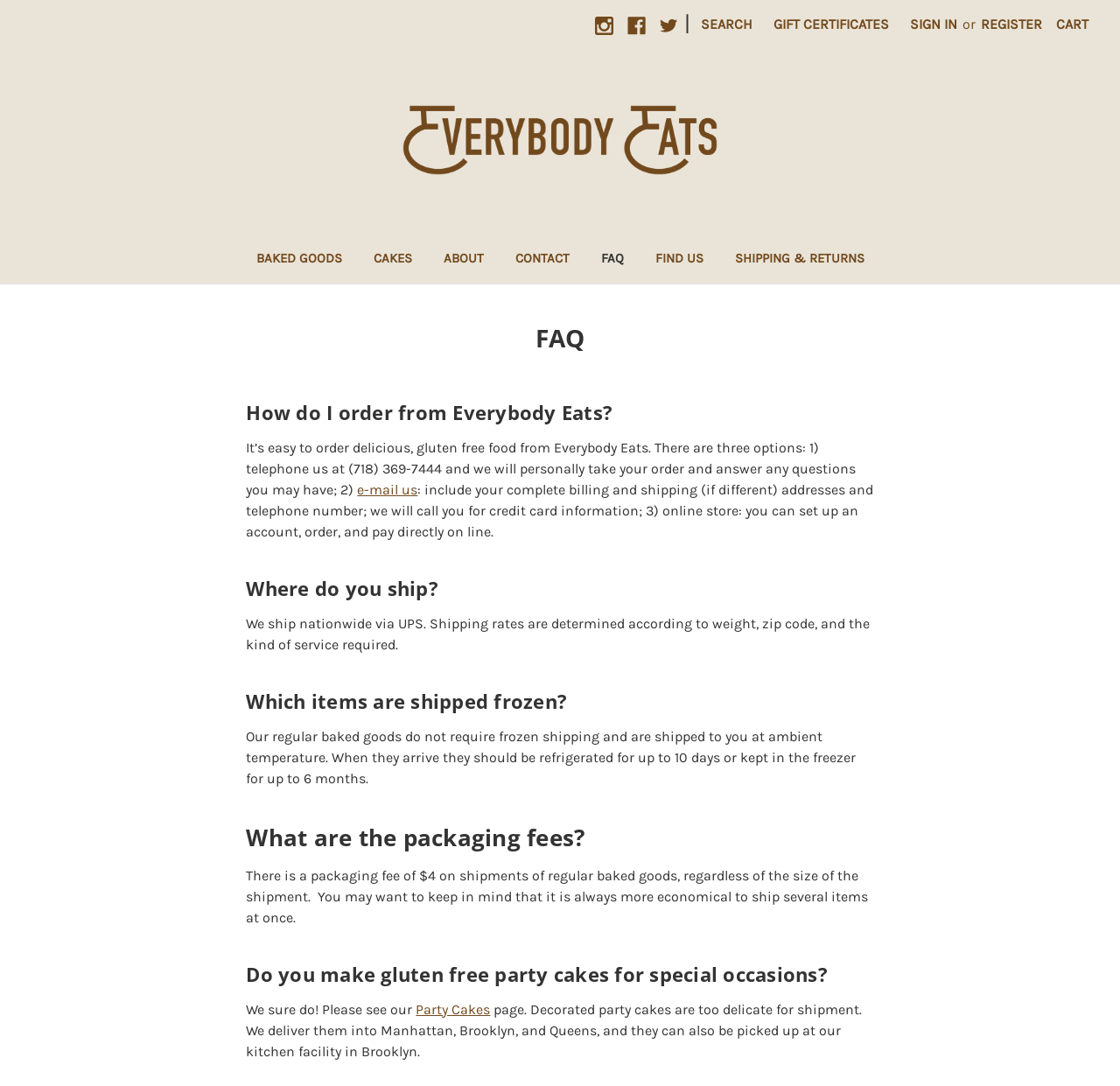Provide the bounding box coordinates of the HTML element this sentence describes: "CV Templates abroad Word Format". The bounding box coordinates consist of four float numbers between 0 and 1, i.e., [left, top, right, bottom].

None